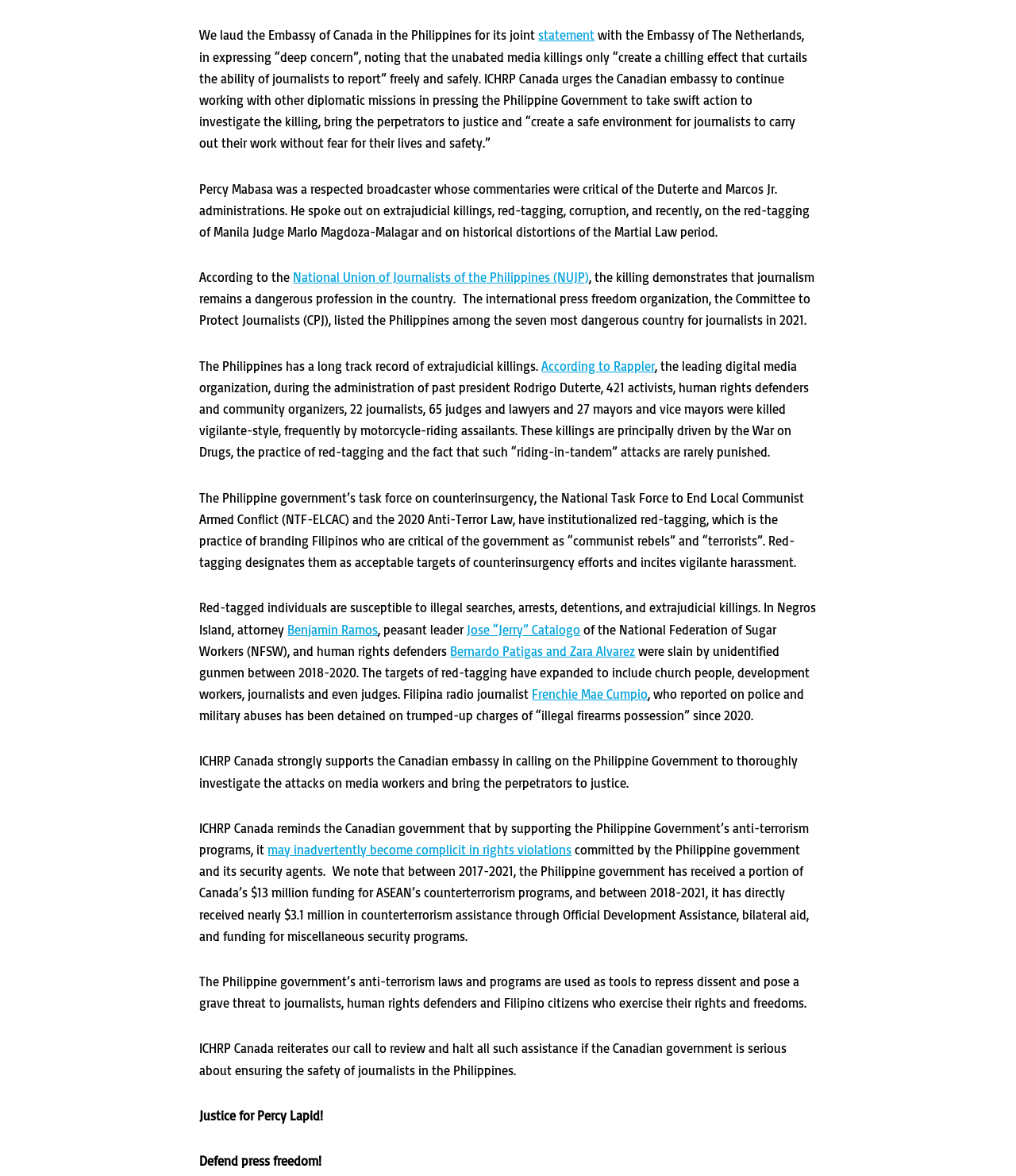Please identify the bounding box coordinates of the area that needs to be clicked to follow this instruction: "Click the 'statement' link".

[0.53, 0.023, 0.585, 0.037]